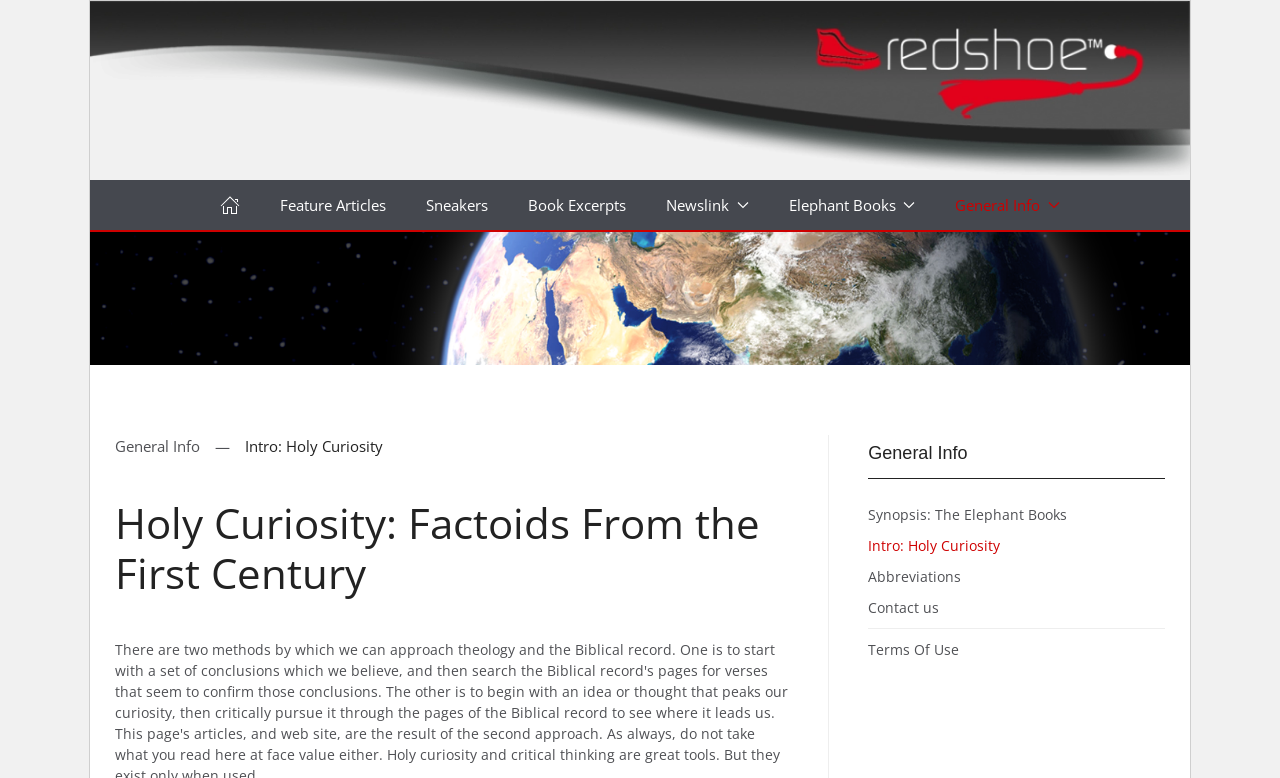Please respond to the question using a single word or phrase:
What are the main categories of articles on this website?

First century theology, history, and prophecy